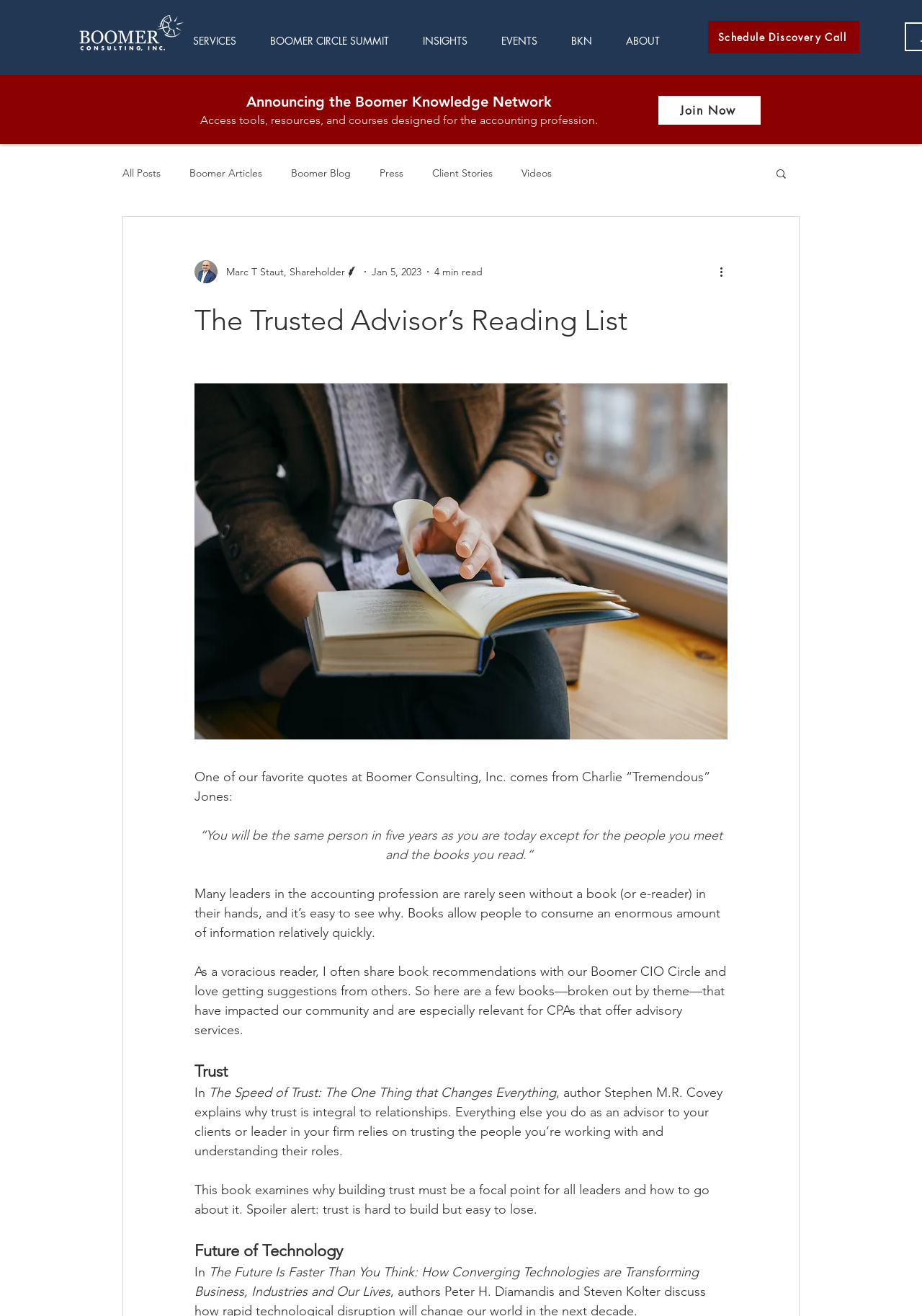Identify the headline of the webpage and generate its text content.

The Trusted Advisor’s Reading List